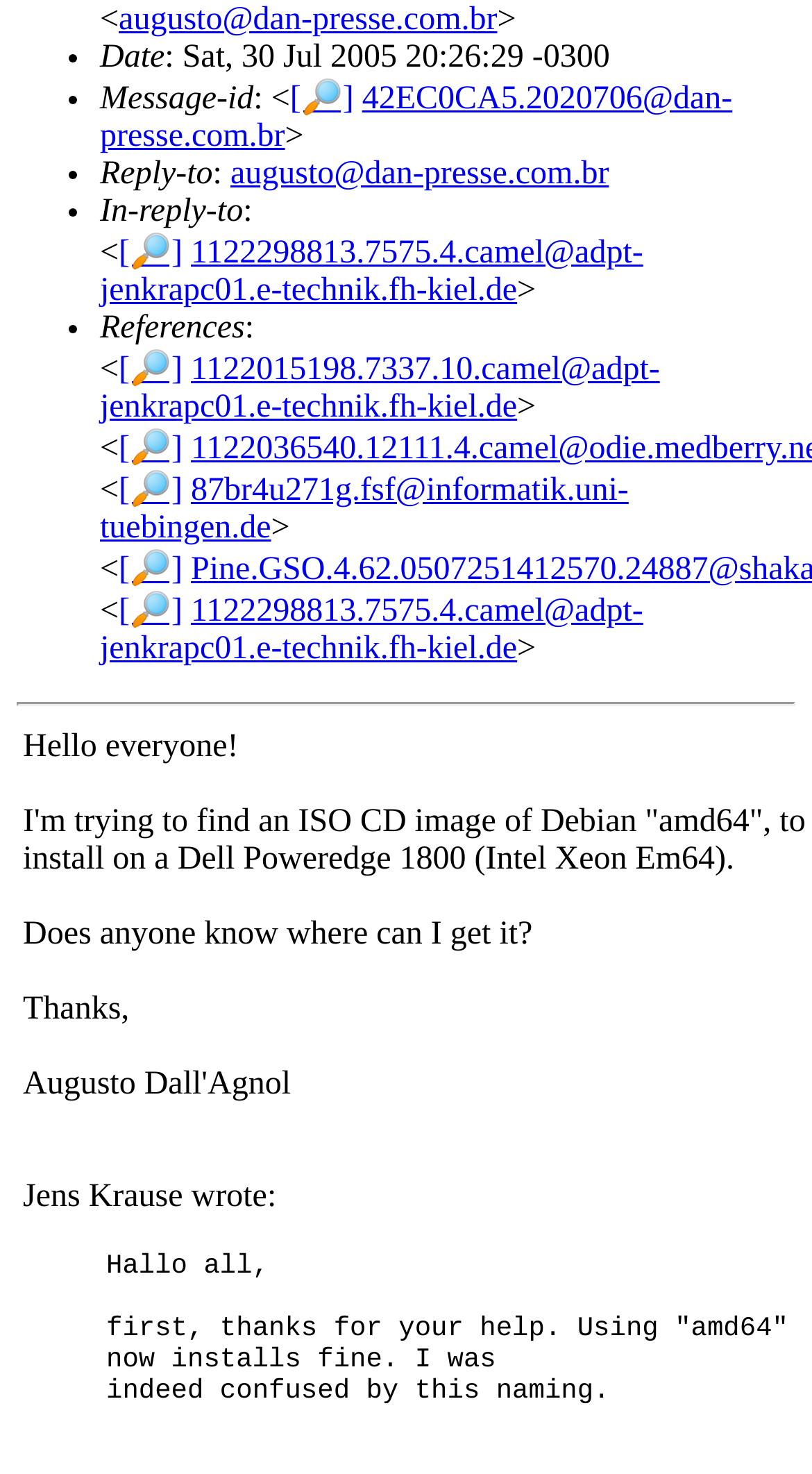Given the description "Zameer Khan", provide the bounding box coordinates of the corresponding UI element.

None